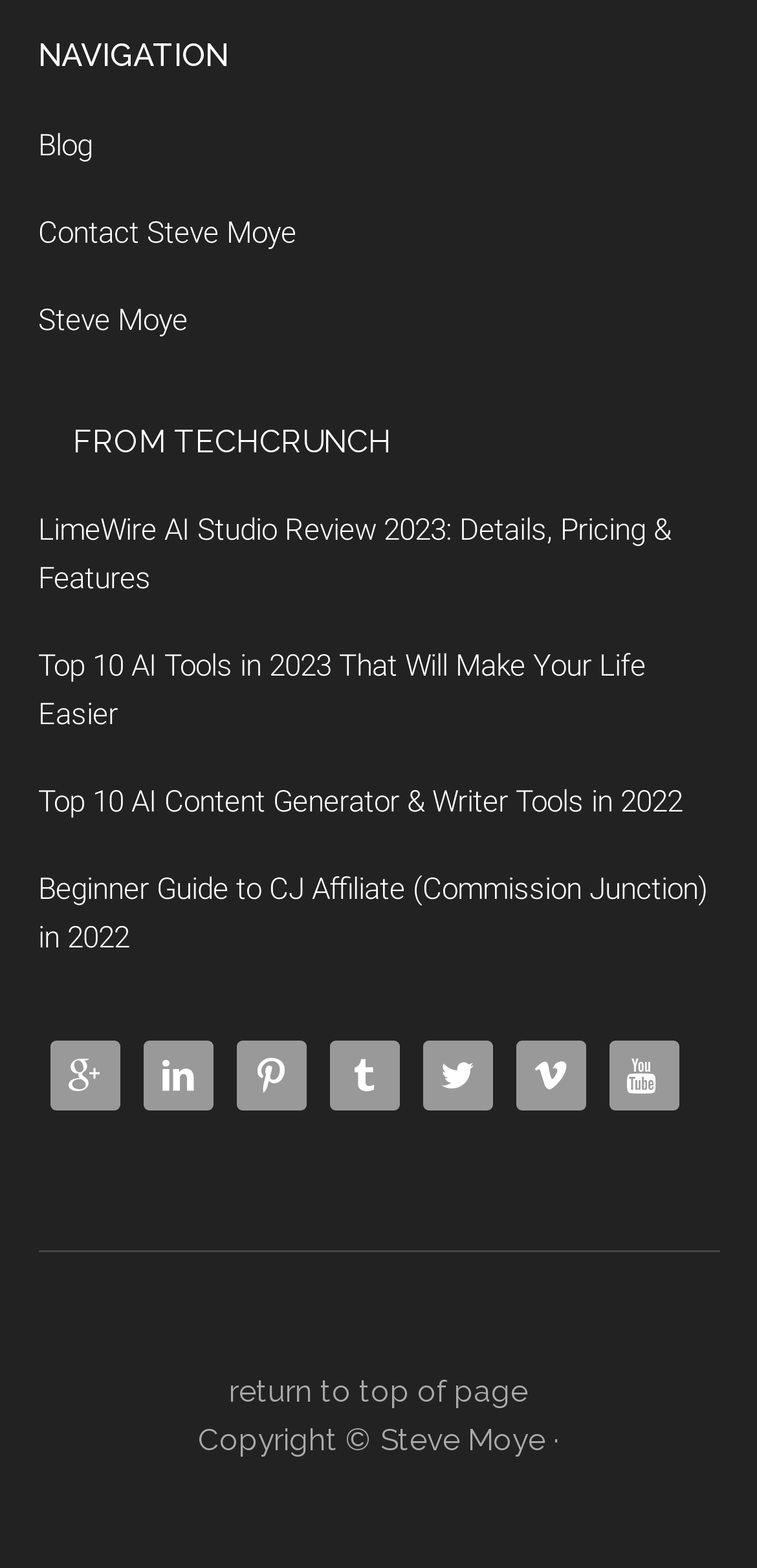Give a short answer using one word or phrase for the question:
How many icons are there on the webpage?

7